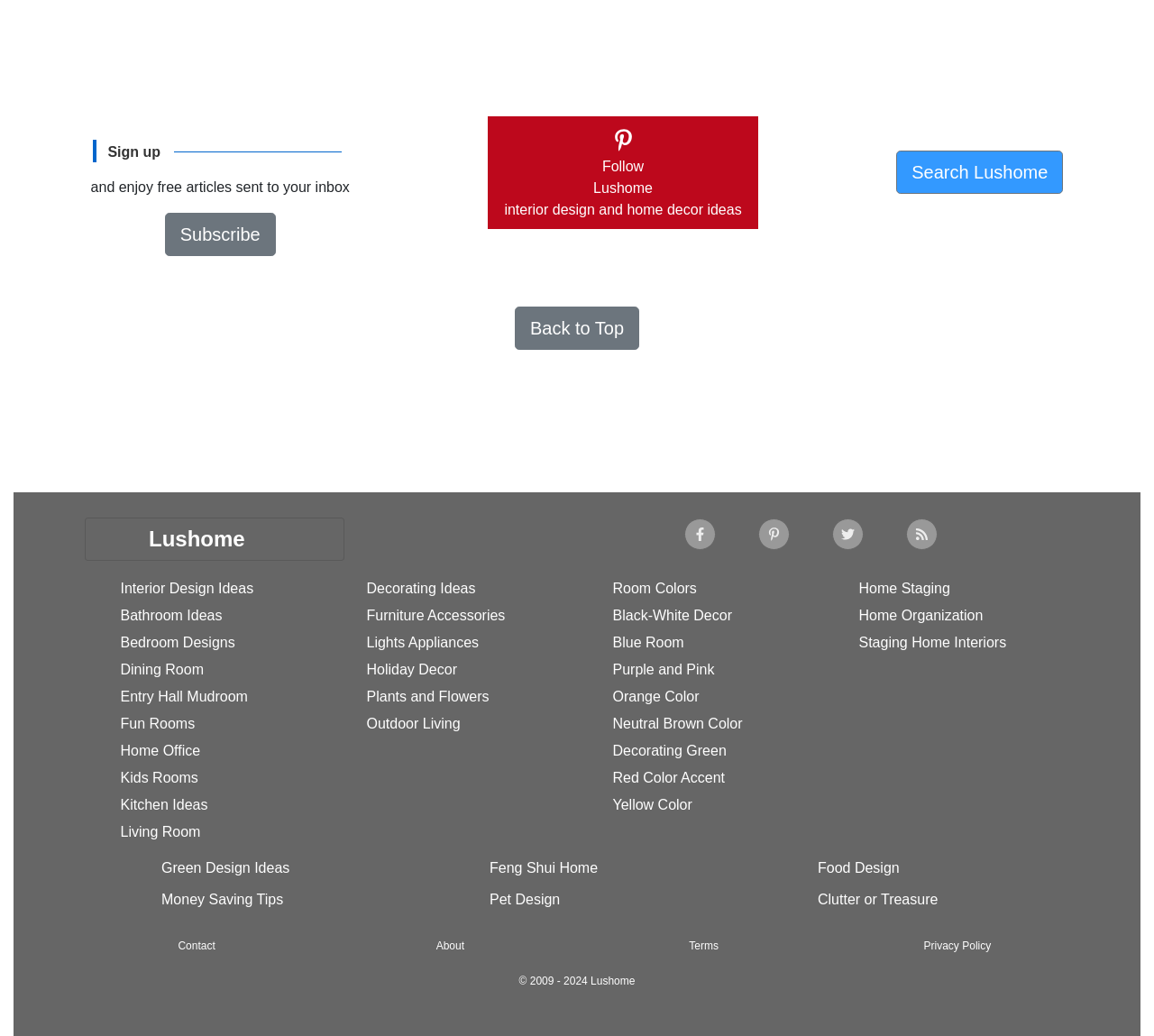What type of content is available on this website?
Give a detailed and exhaustive answer to the question.

The website has various links and categories related to interior design and home decor, such as 'Interior Design Ideas', 'Bathroom Ideas', 'Bedroom Designs', and more, suggesting that the website provides content related to these topics.